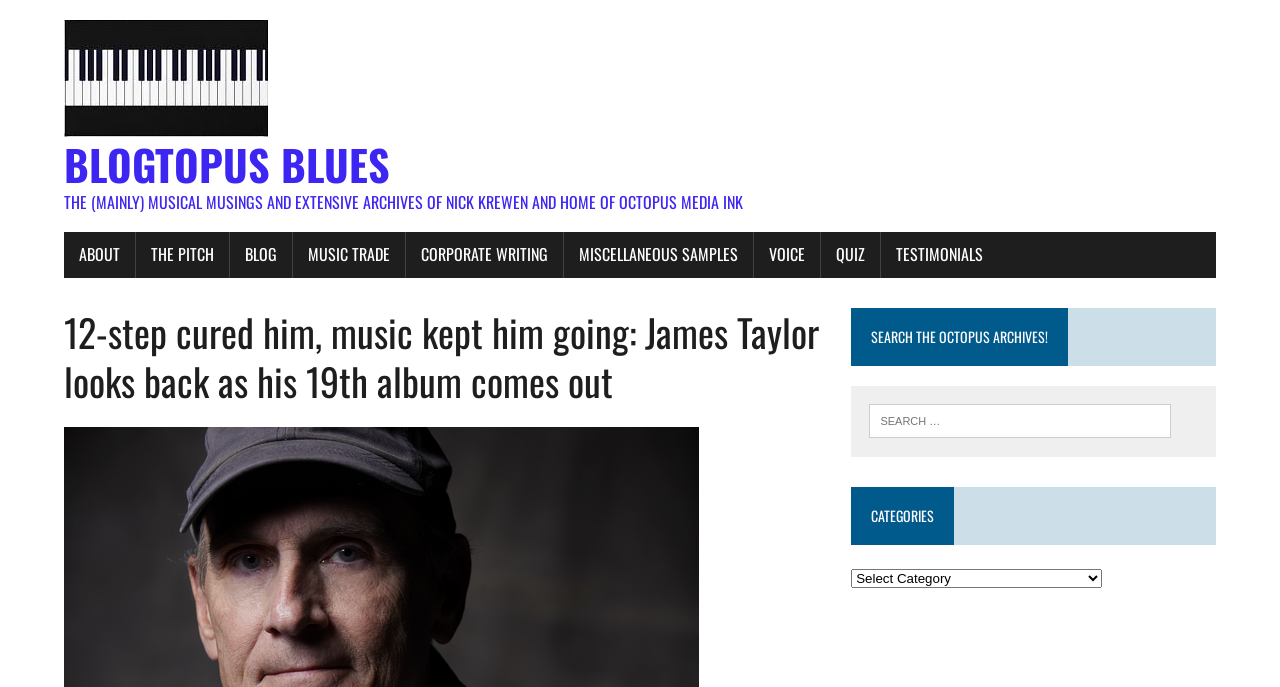What is the purpose of the search box?
Deliver a detailed and extensive answer to the question.

I found a search box element with a label 'Search for:' and a heading element above it that says 'SEARCH THE OCTOPUS ARCHIVES!'. This suggests that the search box is used to search the Octopus Archives.